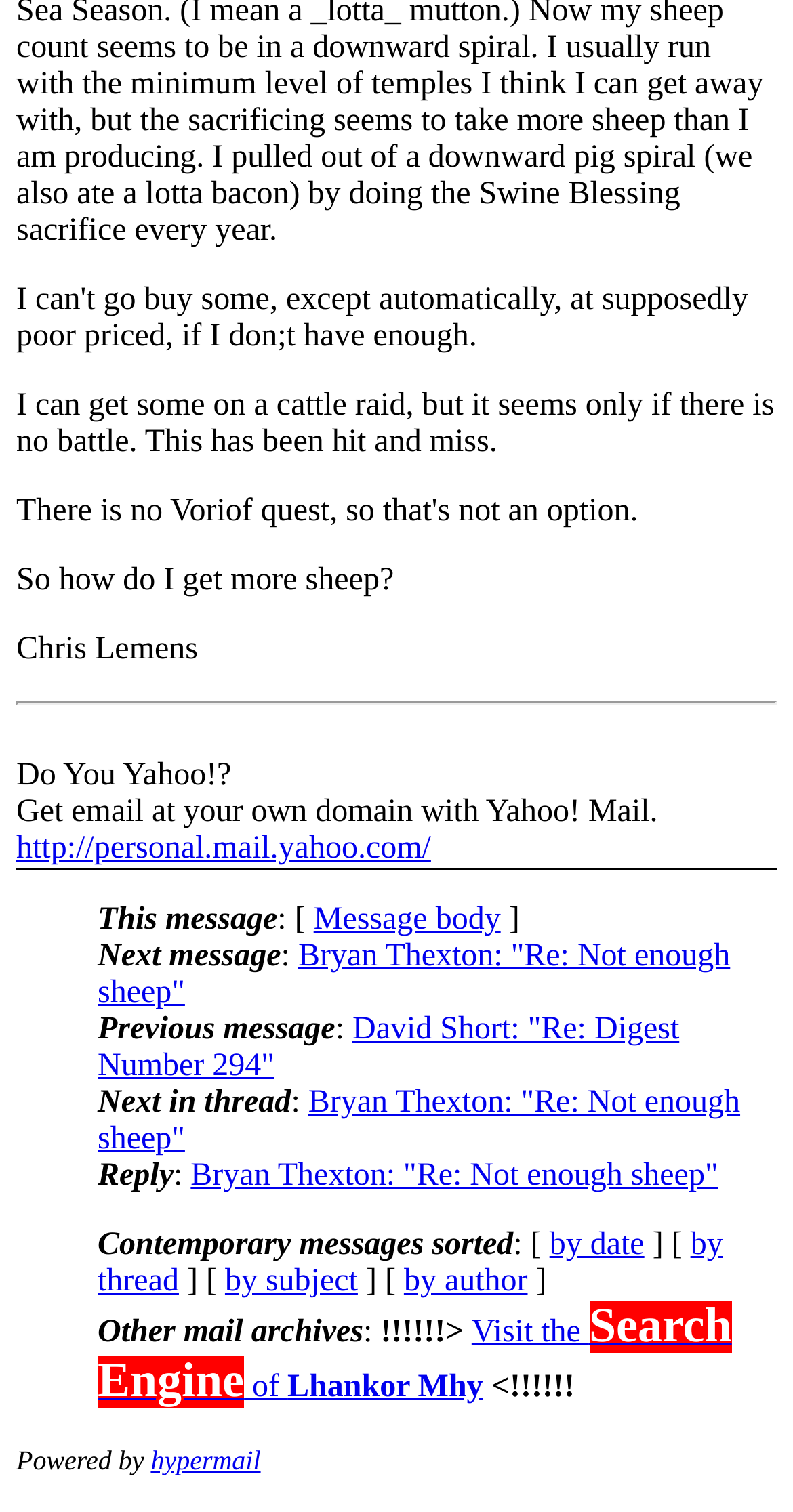Specify the bounding box coordinates (top-left x, top-left y, bottom-right x, bottom-right y) of the UI element in the screenshot that matches this description: http://personal.mail.yahoo.com/

[0.021, 0.55, 0.544, 0.572]